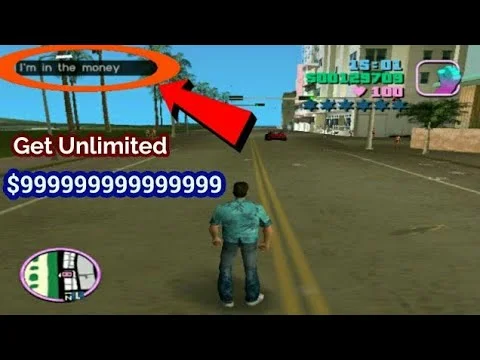Kindly respond to the following question with a single word or a brief phrase: 
What type of setting does the game take place in?

Tropical